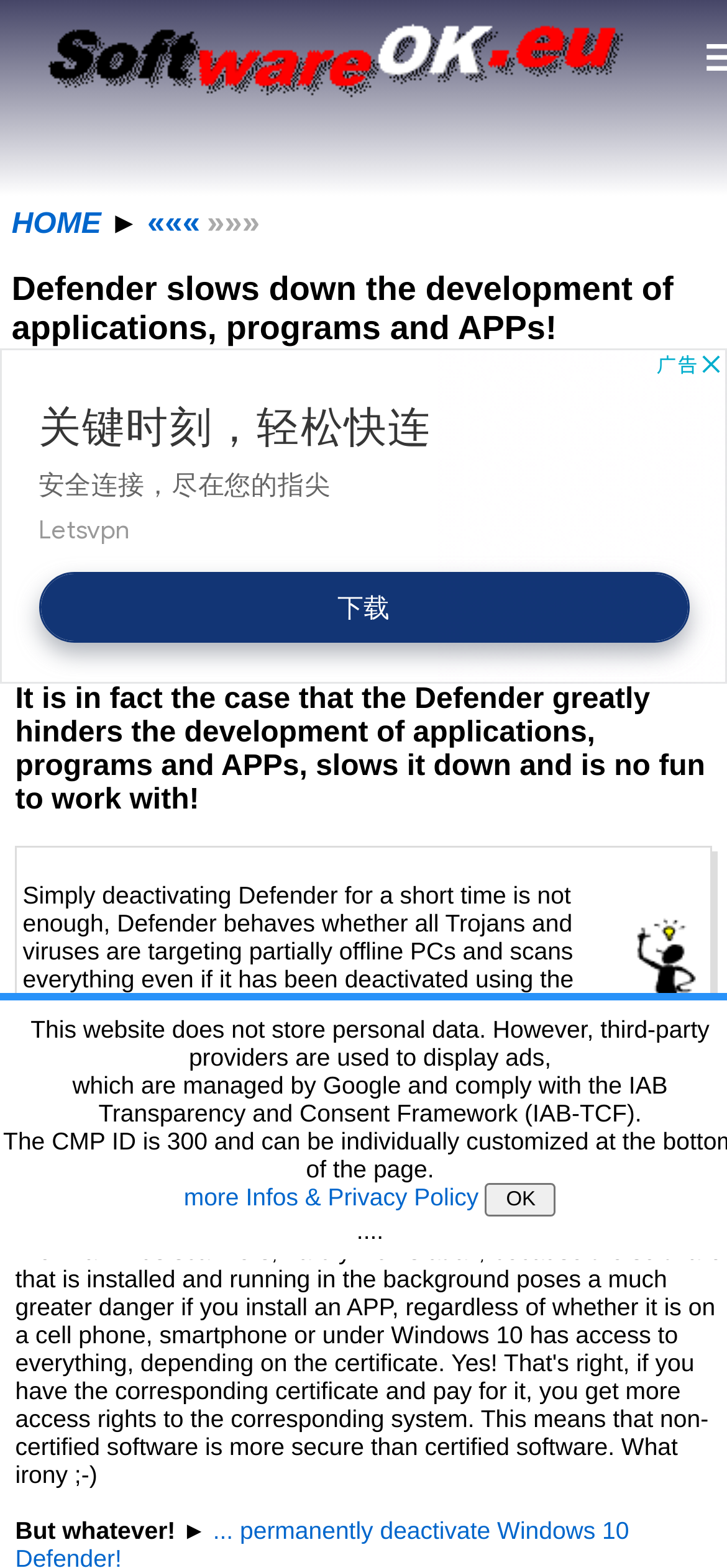Use the information in the screenshot to answer the question comprehensively: What is the relationship between the website and personal data?

According to the webpage, it does not store personal data, but it uses third-party providers to display ads, which are managed by Google and comply with the IAB Transparency and Consent Framework.